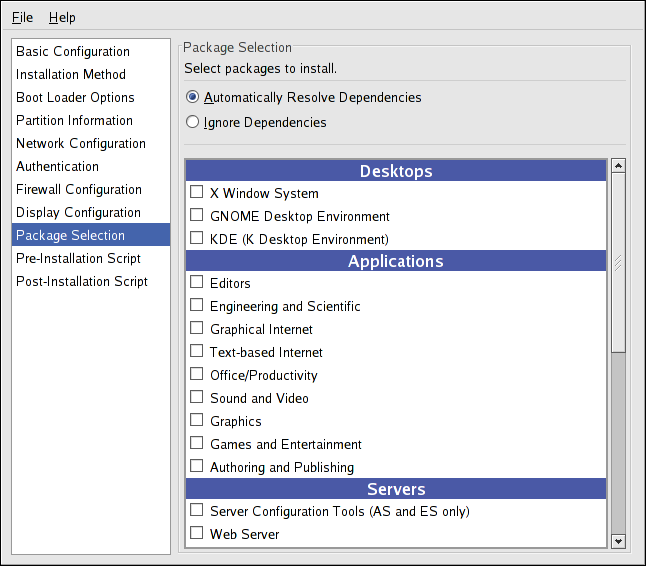Refer to the image and provide a thorough answer to this question:
What type of environments are listed under the 'Desktops' category?

The 'Desktops' category includes options for different desktop environments, specifically GNOME Desktop Environment and KDE (K Desktop Environment), which are two popular desktop environments for Linux-based systems.